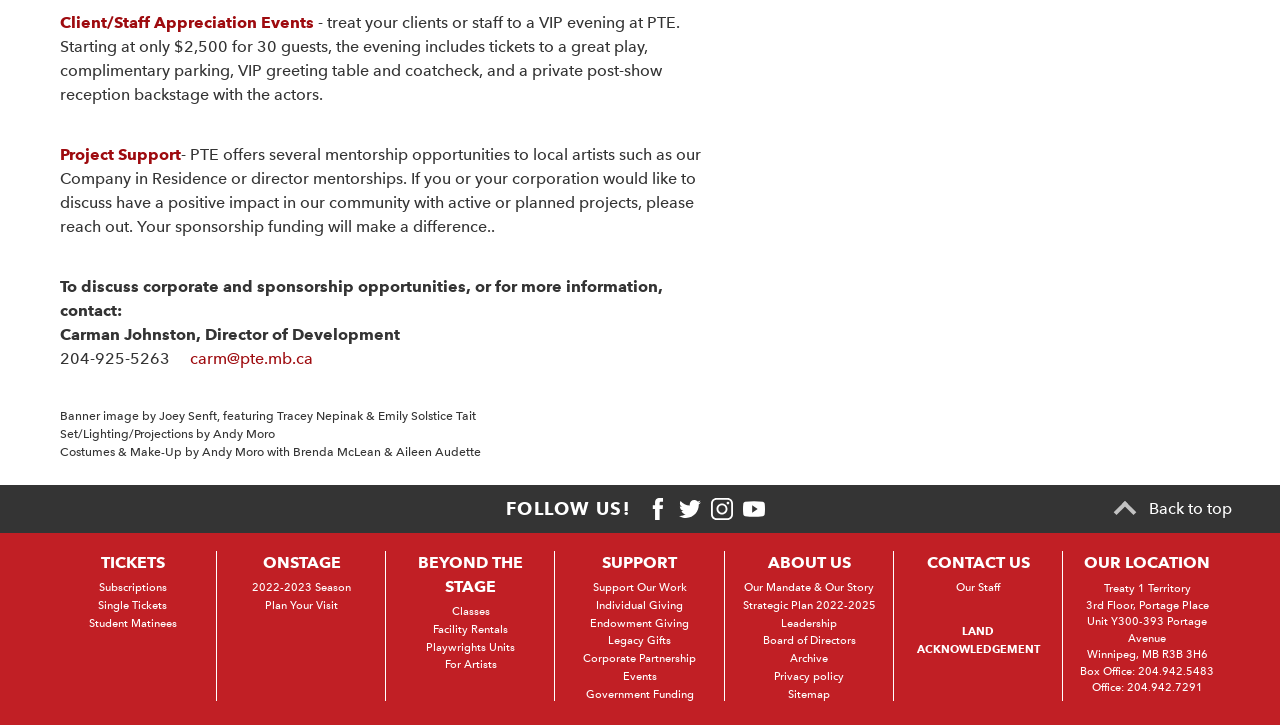Give a concise answer using only one word or phrase for this question:
What is the theme of the 'Client/Staff Appreciation Events'?

VIP evening at PTE